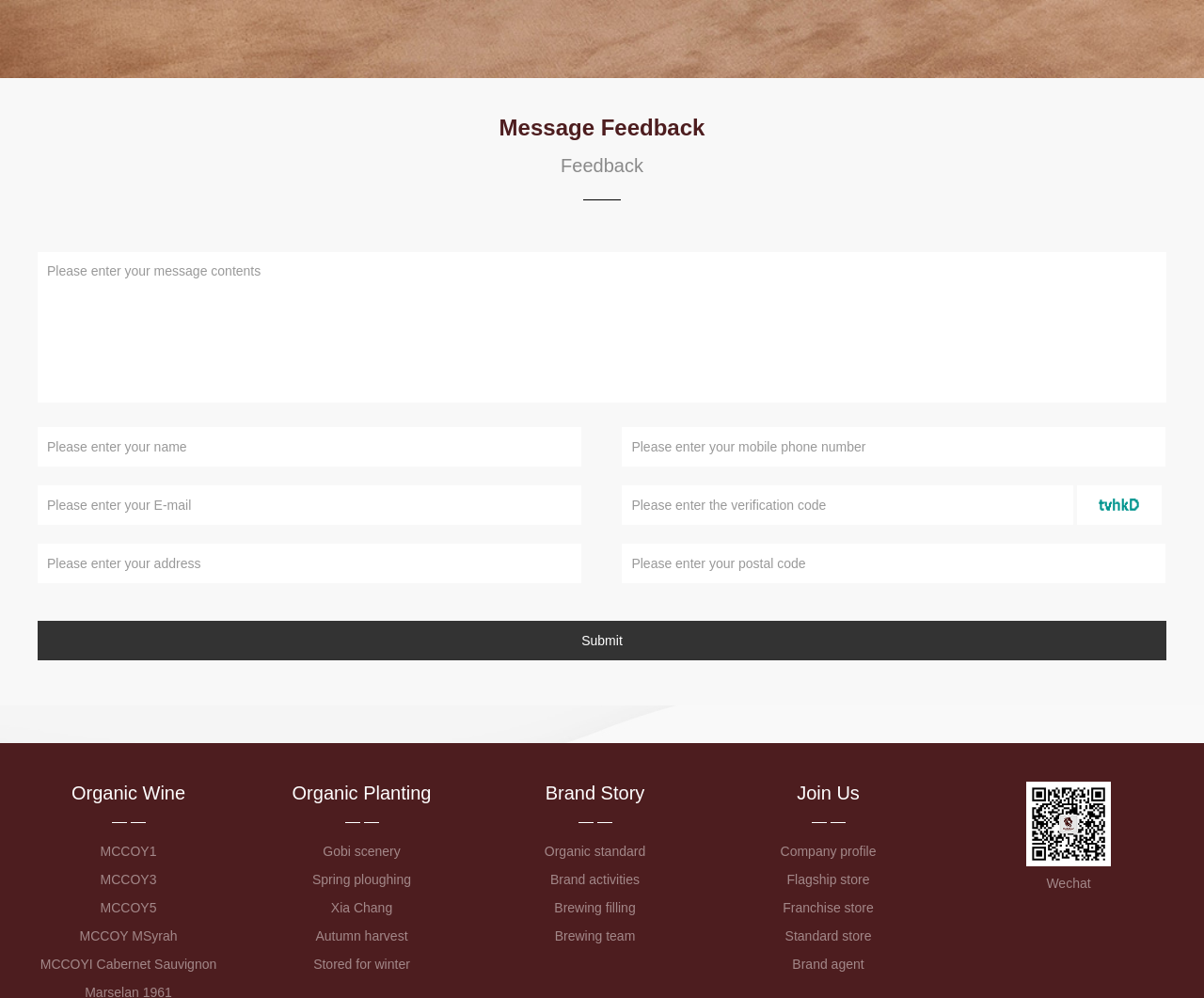What is the verification code for?
Answer the question with a single word or phrase derived from the image.

To verify user input